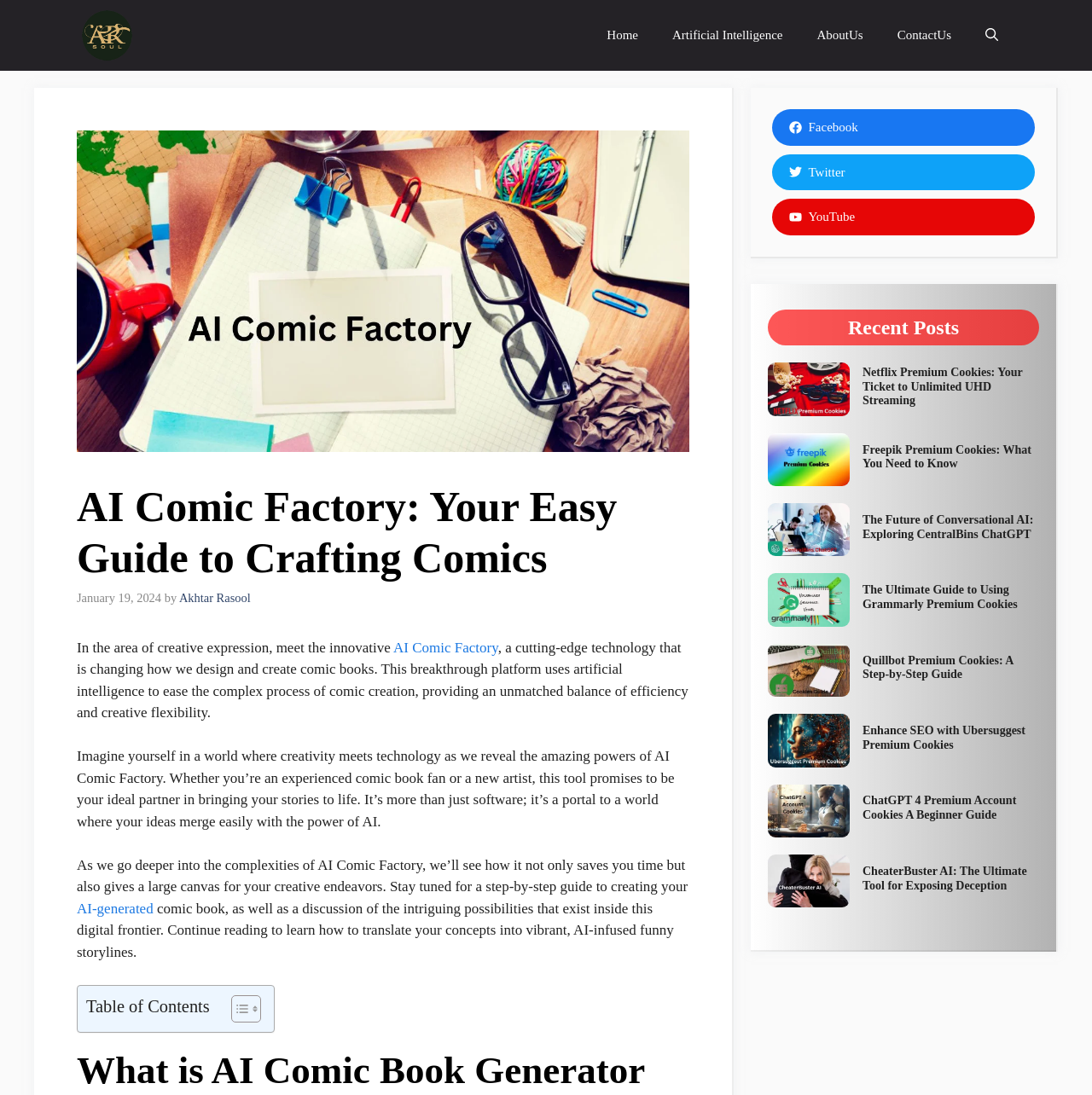Generate a comprehensive description of the contents of the webpage.

The webpage is about AI Comic Factory, a platform that uses artificial intelligence to create comic books. At the top, there is a navigation bar with links to "Home", "Artificial Intelligence", "AboutUs", and "ContactUs". On the top-right corner, there is a button to open a search function.

Below the navigation bar, there is a large header that reads "AI Comic Factory: Your Easy Guide to Crafting Comics". Next to the header, there is an image with the same text. Below the header, there is a paragraph of text that introduces AI Comic Factory as a cutting-edge technology that is changing how we design and create comic books.

Following the introduction, there is a section that discusses the benefits of using AI Comic Factory, including its ability to save time and provide a large canvas for creative endeavors. This section is divided into several paragraphs of text, with links to "AI-generated" comic books and a call to action to continue reading to learn how to translate concepts into vibrant, AI-infused storylines.

On the right side of the page, there are links to social media platforms, including Facebook, Twitter, and YouTube. Below the social media links, there is a section titled "Recent Posts" that lists several articles with images and headings, including "Netflix Premium Cookies: Your Ticket to Unlimited UHD Streaming", "Freepik Premium Cookies: What You Need to Know", and "The Future of Conversational AI: Exploring CentralBins ChatGPT". Each article has a link to read more.

At the bottom of the page, there is a table of contents with a toggle button to expand or collapse the list. The table of contents lists the headings of the articles on the page, including "What is AI Comic Book Generator" and the titles of the recent posts.